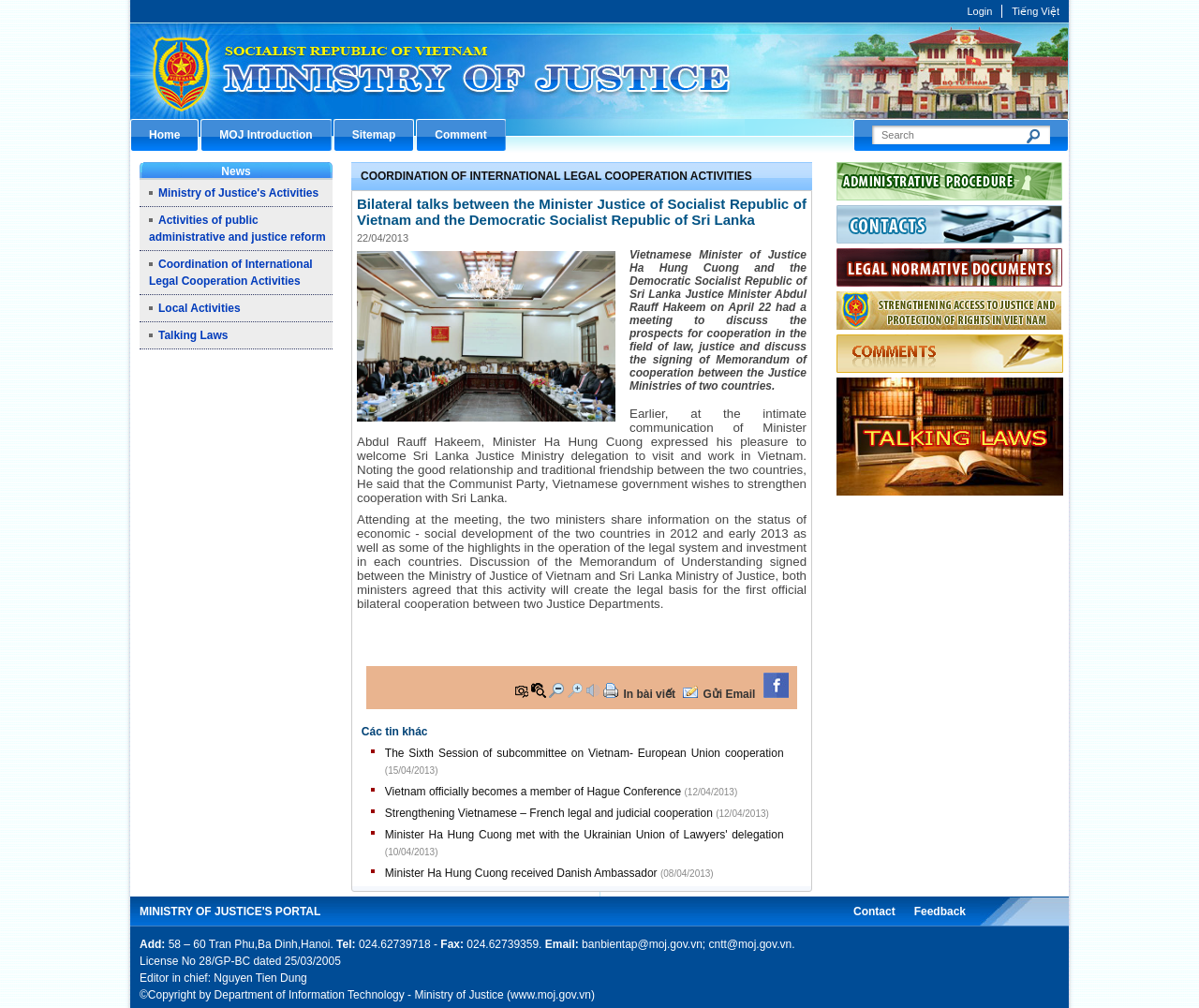Find the bounding box coordinates of the area that needs to be clicked in order to achieve the following instruction: "View the Sitemap". The coordinates should be specified as four float numbers between 0 and 1, i.e., [left, top, right, bottom].

[0.278, 0.118, 0.346, 0.15]